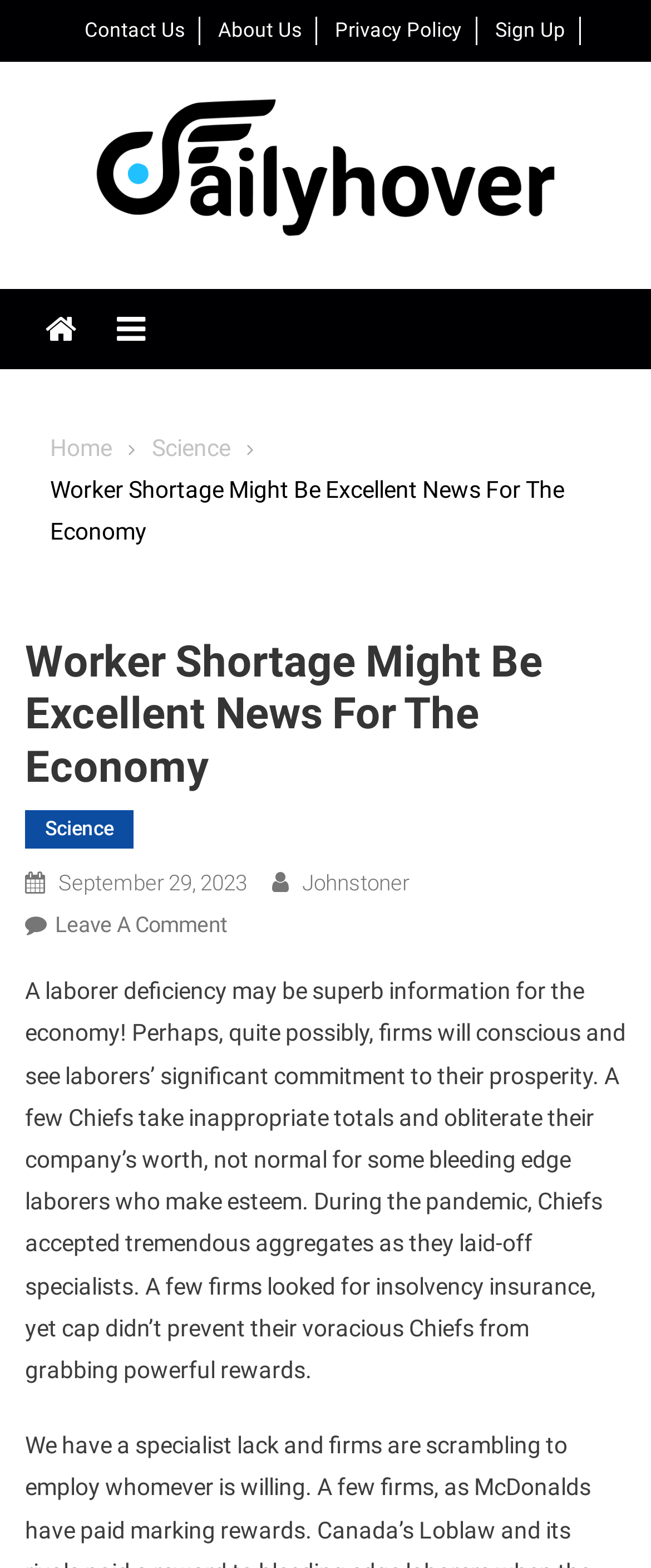Please specify the coordinates of the bounding box for the element that should be clicked to carry out this instruction: "check the date of the article". The coordinates must be four float numbers between 0 and 1, formatted as [left, top, right, bottom].

[0.09, 0.555, 0.379, 0.571]